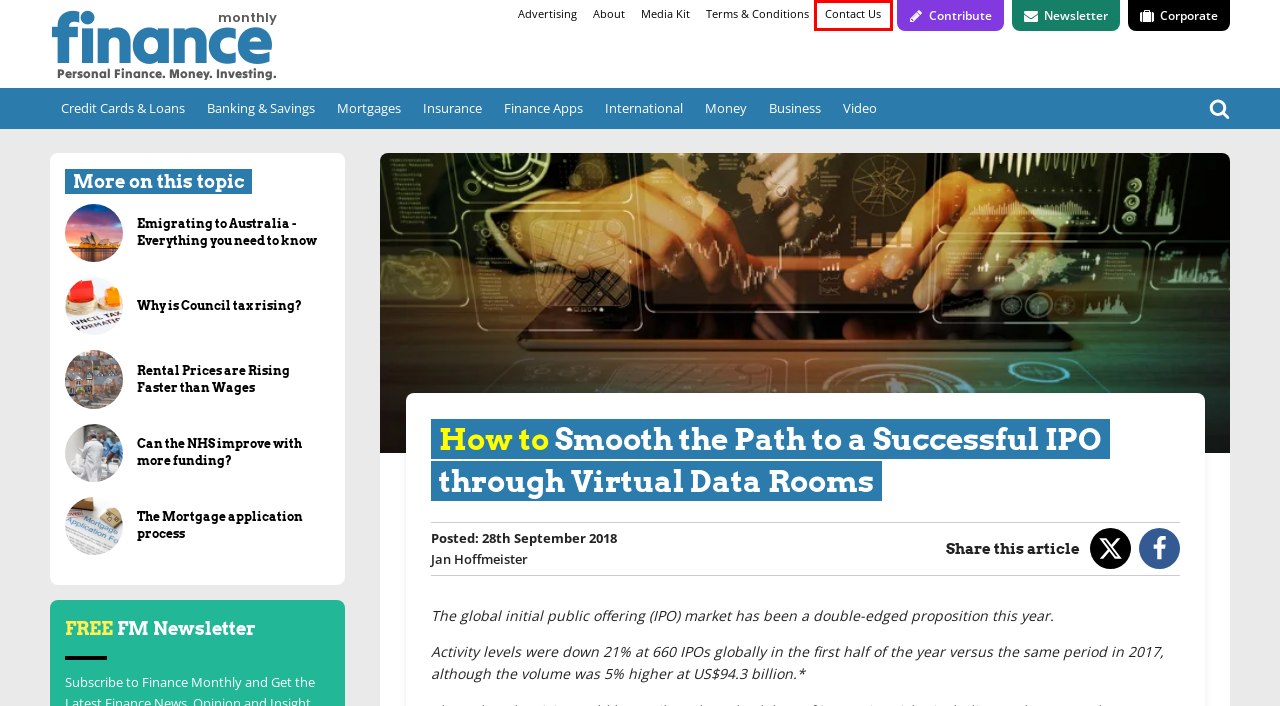You are presented with a screenshot of a webpage containing a red bounding box around a particular UI element. Select the best webpage description that matches the new webpage after clicking the element within the bounding box. Here are the candidates:
A. Corporate - Finance Monthly | Personal Finance. Money. Investing
B. Media Kit Coming Soon - Finance Monthly | Personal Finance. Money. Investing
C. Finance Apps - Finance Monthly | Personal Finance. Money. Investing
D. About Finance Monthly - Finance Monthly | Personal Finance. Money. Investing
E. Contact Finance Monthly - Finance Monthly | Personal Finance. Money. Investing
F. Credit Cards & Loans - Finance Monthly | Personal Finance. Money. Investing
G. Banking & Savings - Finance Monthly | Personal Finance. Money. Investing
H. The Mortgage application process

E